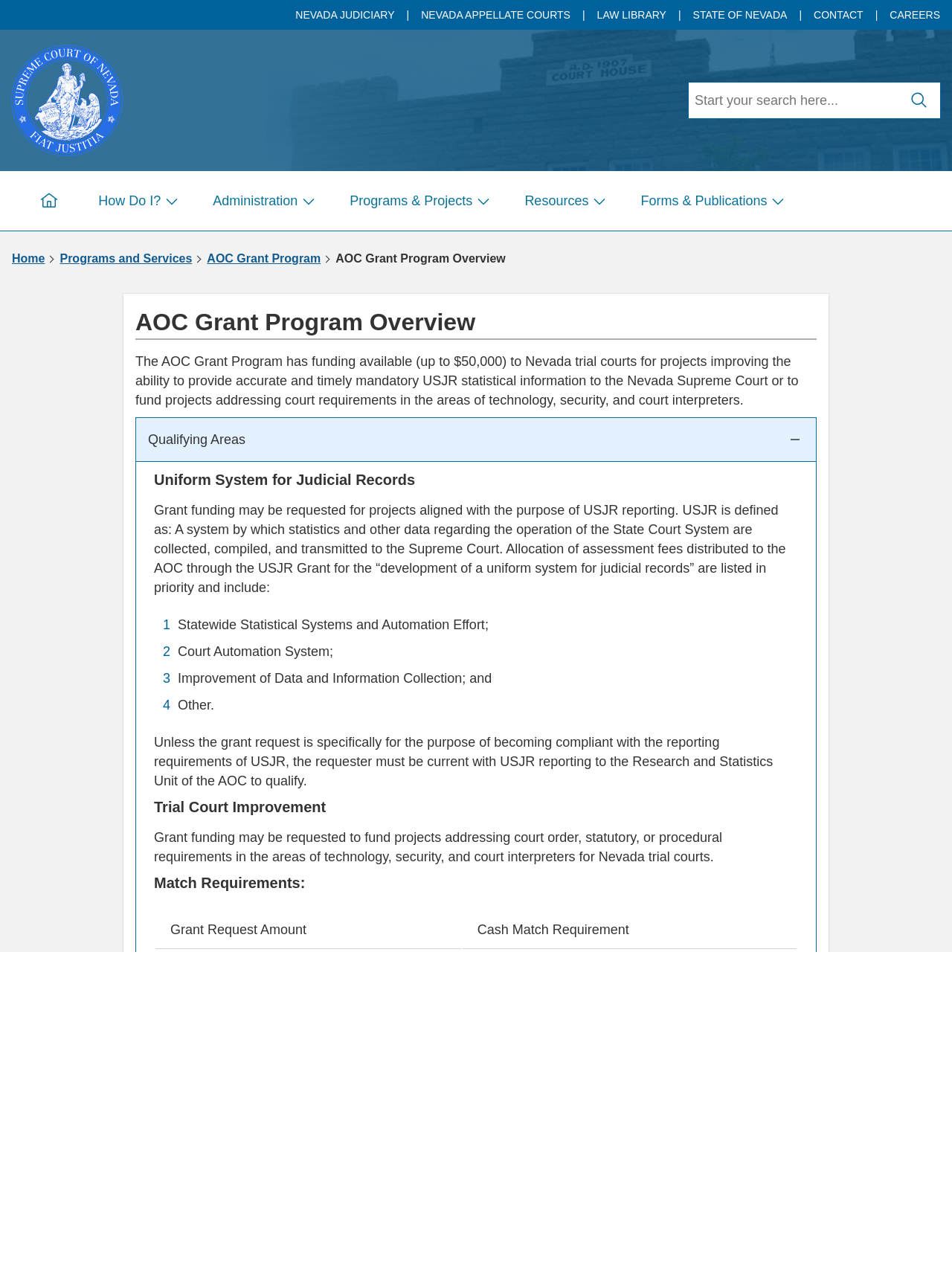Pinpoint the bounding box coordinates of the element that must be clicked to accomplish the following instruction: "Show submenu for Pages". The coordinates should be in the format of four float numbers between 0 and 1, i.e., [left, top, right, bottom].

[0.171, 0.149, 0.19, 0.165]